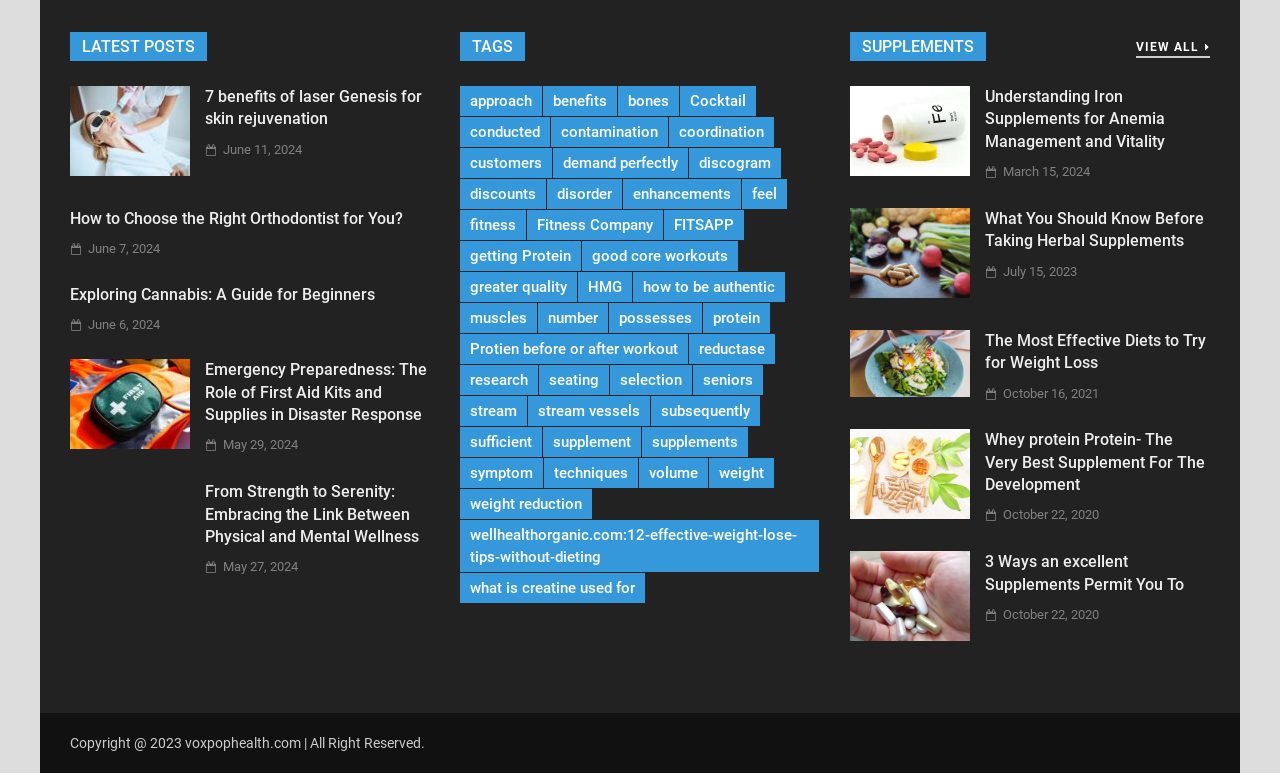Based on the image, provide a detailed and complete answer to the question: 
What is the date of the post 'Understanding Iron Supplements for Anemia Management and Vitality'?

The date of the post 'Understanding Iron Supplements for Anemia Management and Vitality' can be found below the post title, and it is 'March 15, 2024', which is located in the link element with bounding box coordinates [0.784, 0.212, 0.851, 0.232].